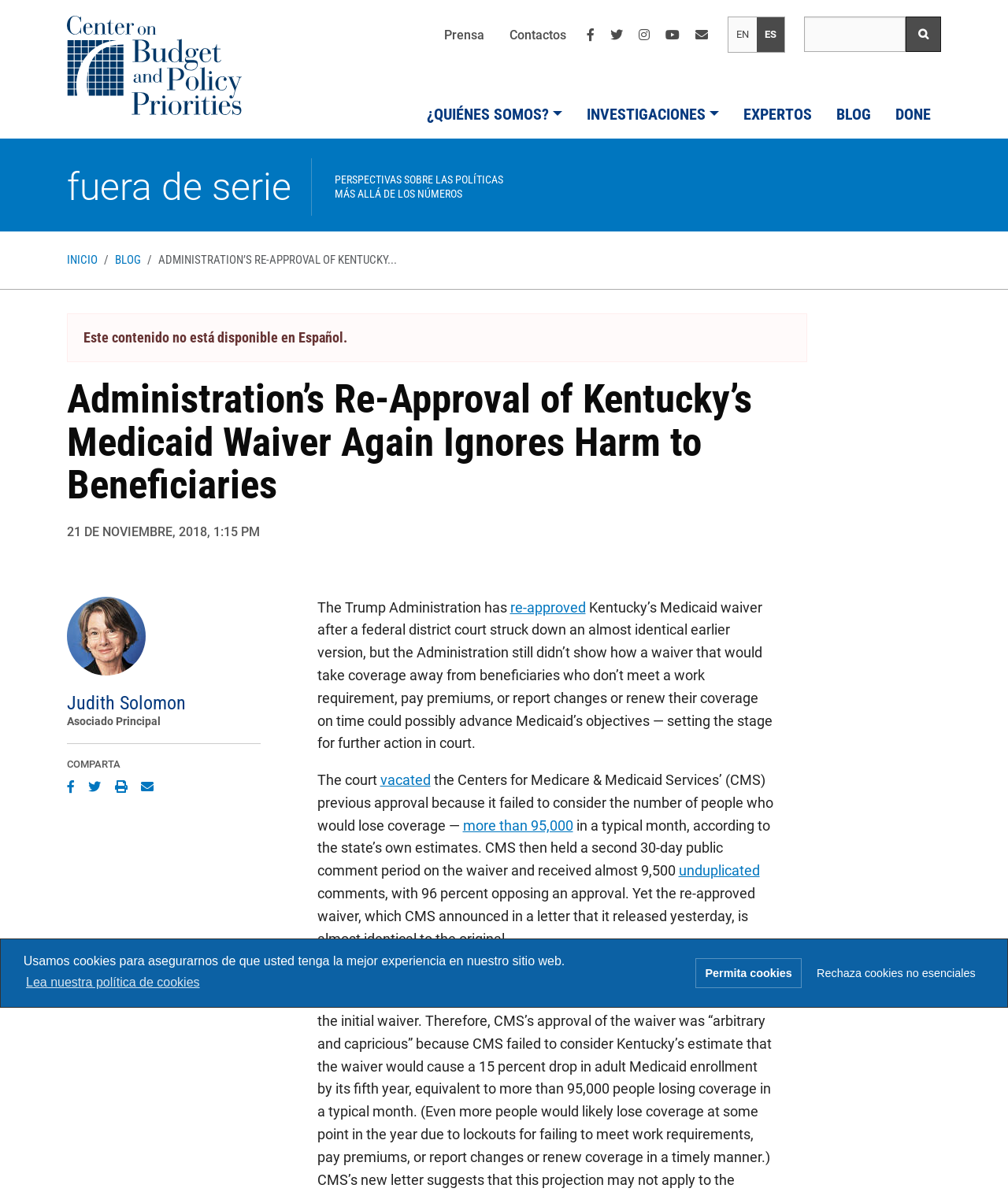Given the content of the image, can you provide a detailed answer to the question?
What is the language of the webpage?

I found the answer by looking at the links at the top right corner of the webpage, which are 'EN' and 'ES'. Since 'EN' is highlighted, I assume the language of the webpage is English.